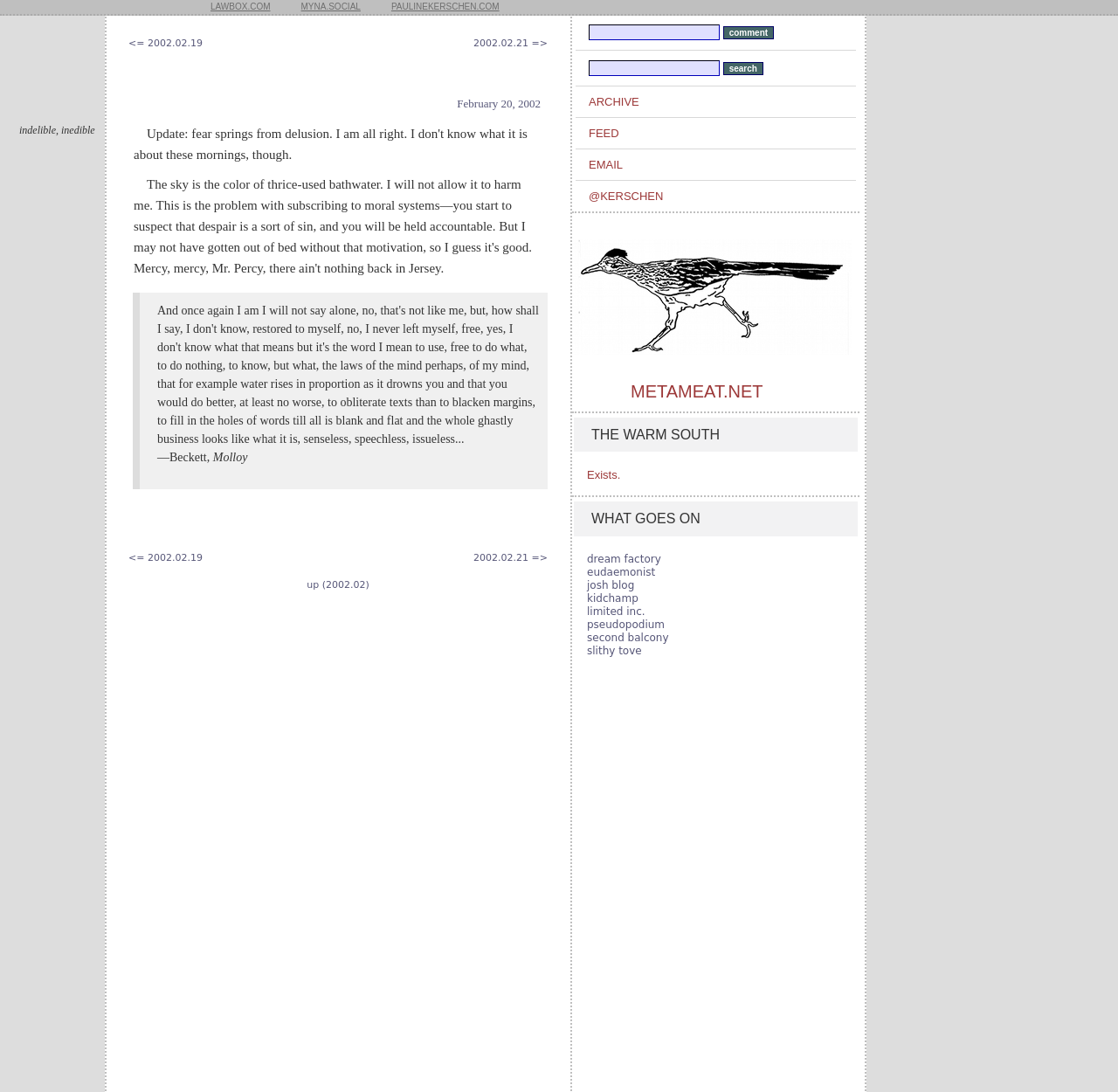Analyze the image and deliver a detailed answer to the question: What is the title of the section below the image?

I found the answer by examining the static text element below the image element, which has the text 'THE WARM SOUTH'.